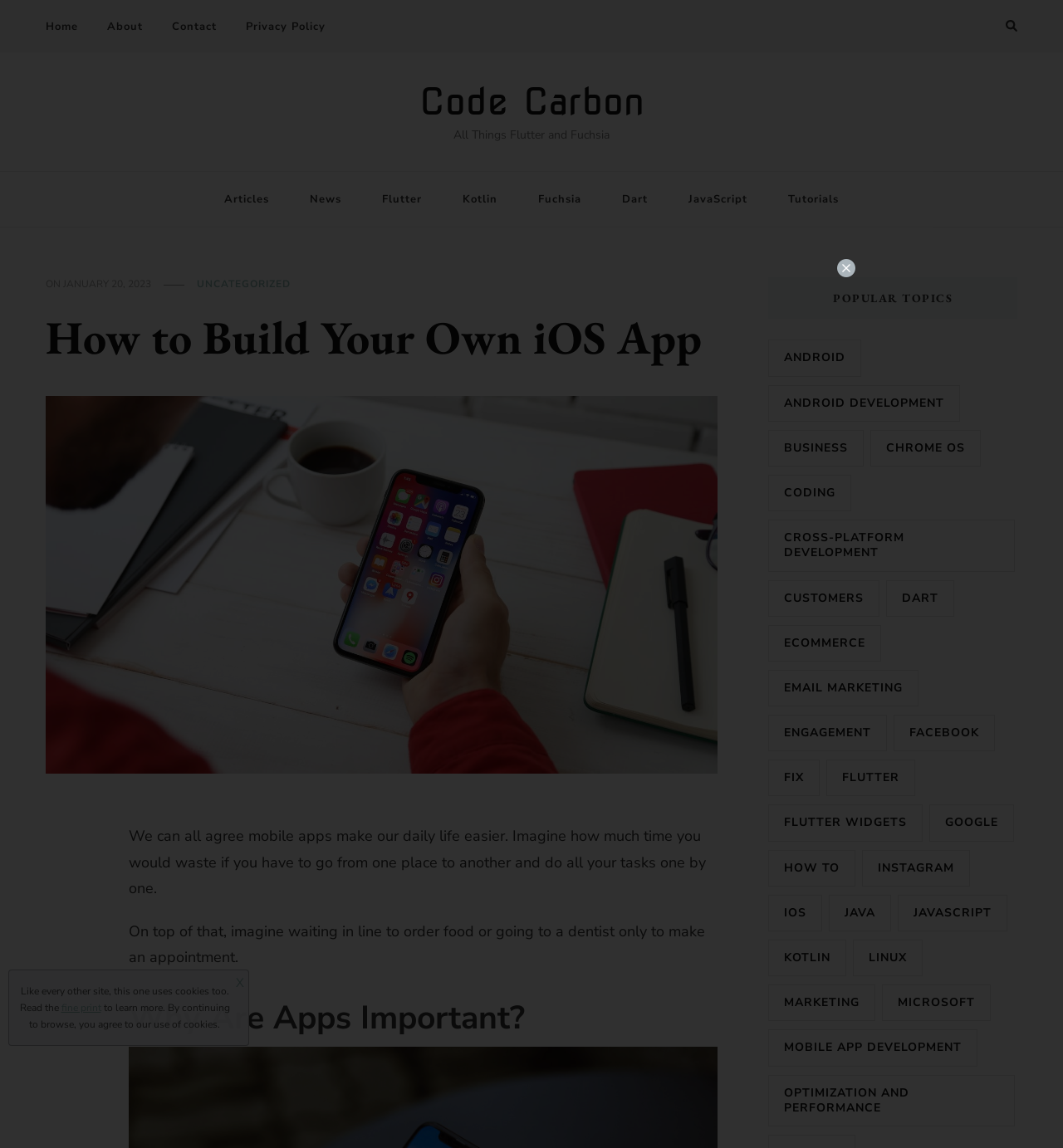Could you indicate the bounding box coordinates of the region to click in order to complete this instruction: "Learn about 'Why Are Apps Important?'".

[0.121, 0.869, 0.675, 0.905]